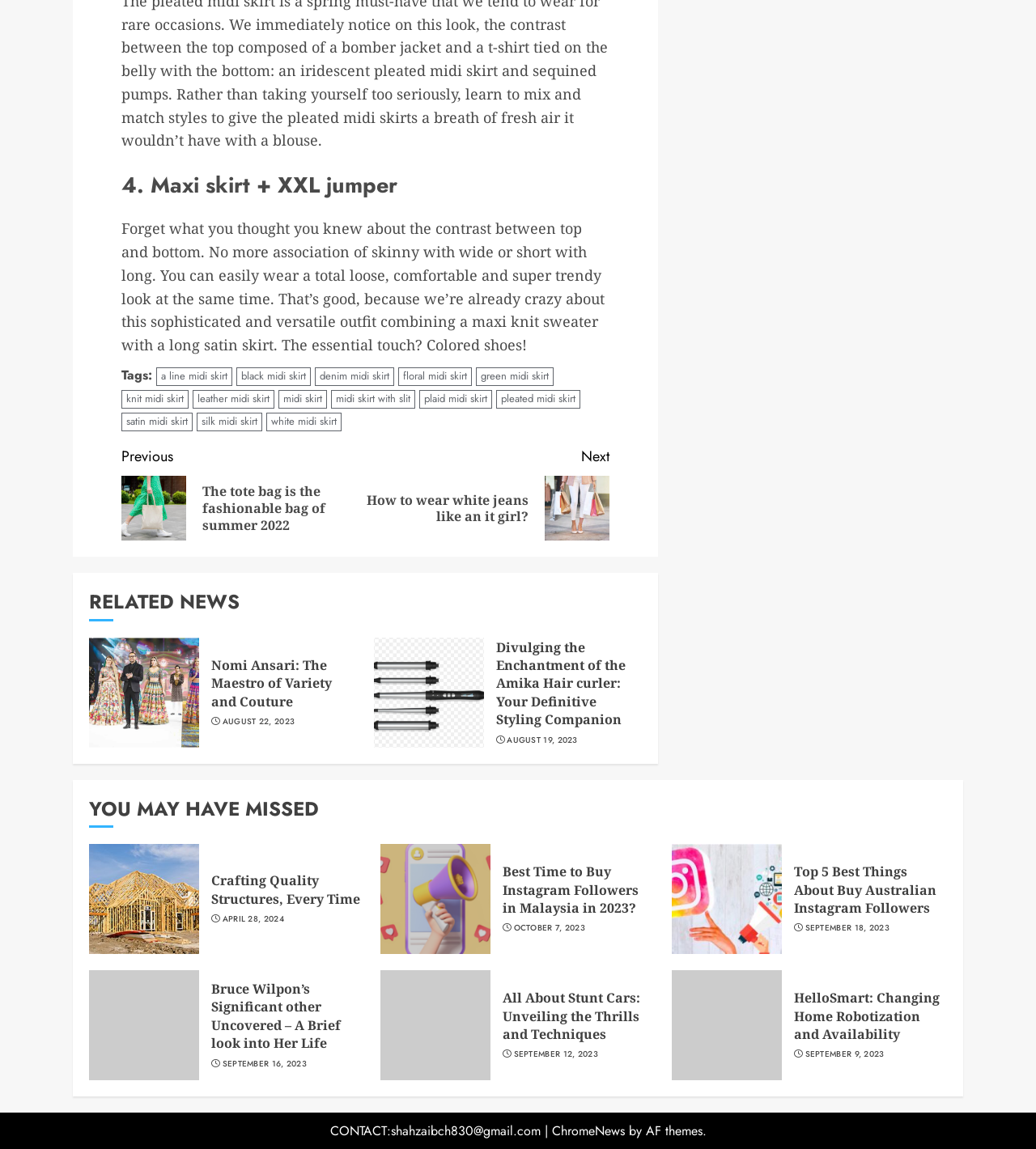What type of skirt is mentioned in the article?
Answer with a single word or phrase, using the screenshot for reference.

Maxi skirt